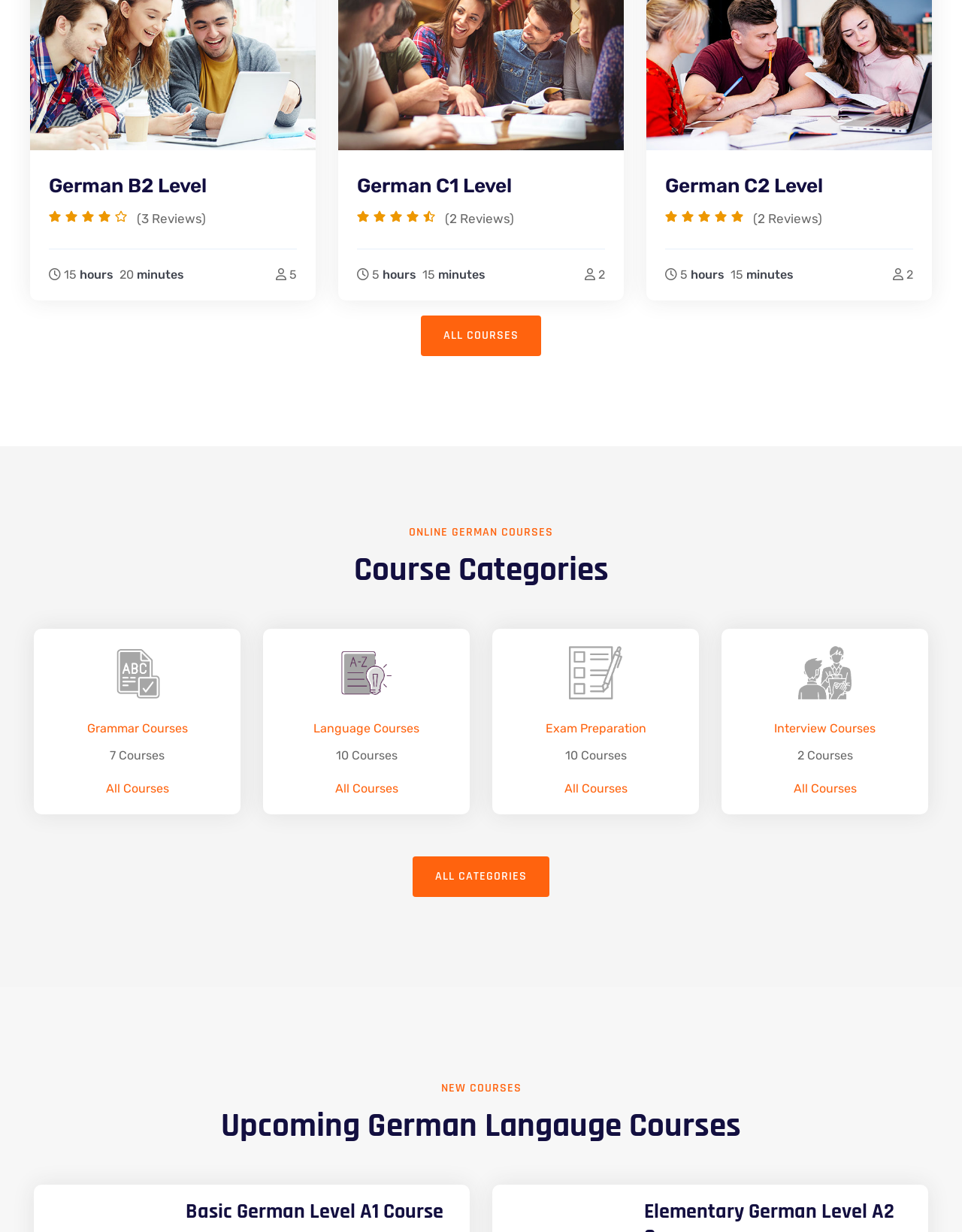What is the language of the courses offered?
Using the image as a reference, deliver a detailed and thorough answer to the question.

Based on the webpage, I can see multiple headings and links related to German language courses, such as 'German B2 Level', 'German C1 Level', and 'German C2 Level', which suggests that the language of the courses offered is German.